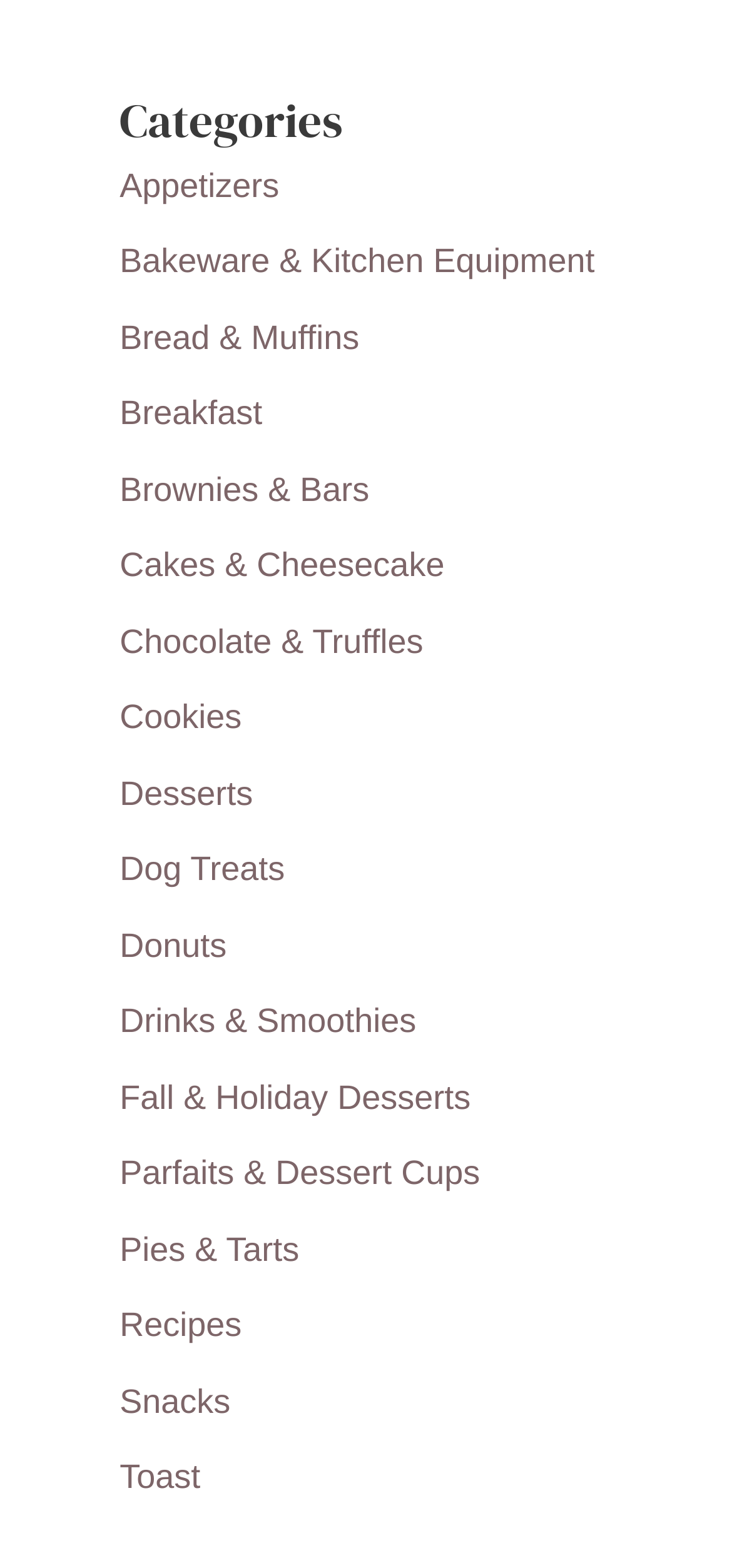Provide the bounding box coordinates for the specified HTML element described in this description: "Recipes". The coordinates should be four float numbers ranging from 0 to 1, in the format [left, top, right, bottom].

[0.163, 0.833, 0.33, 0.857]